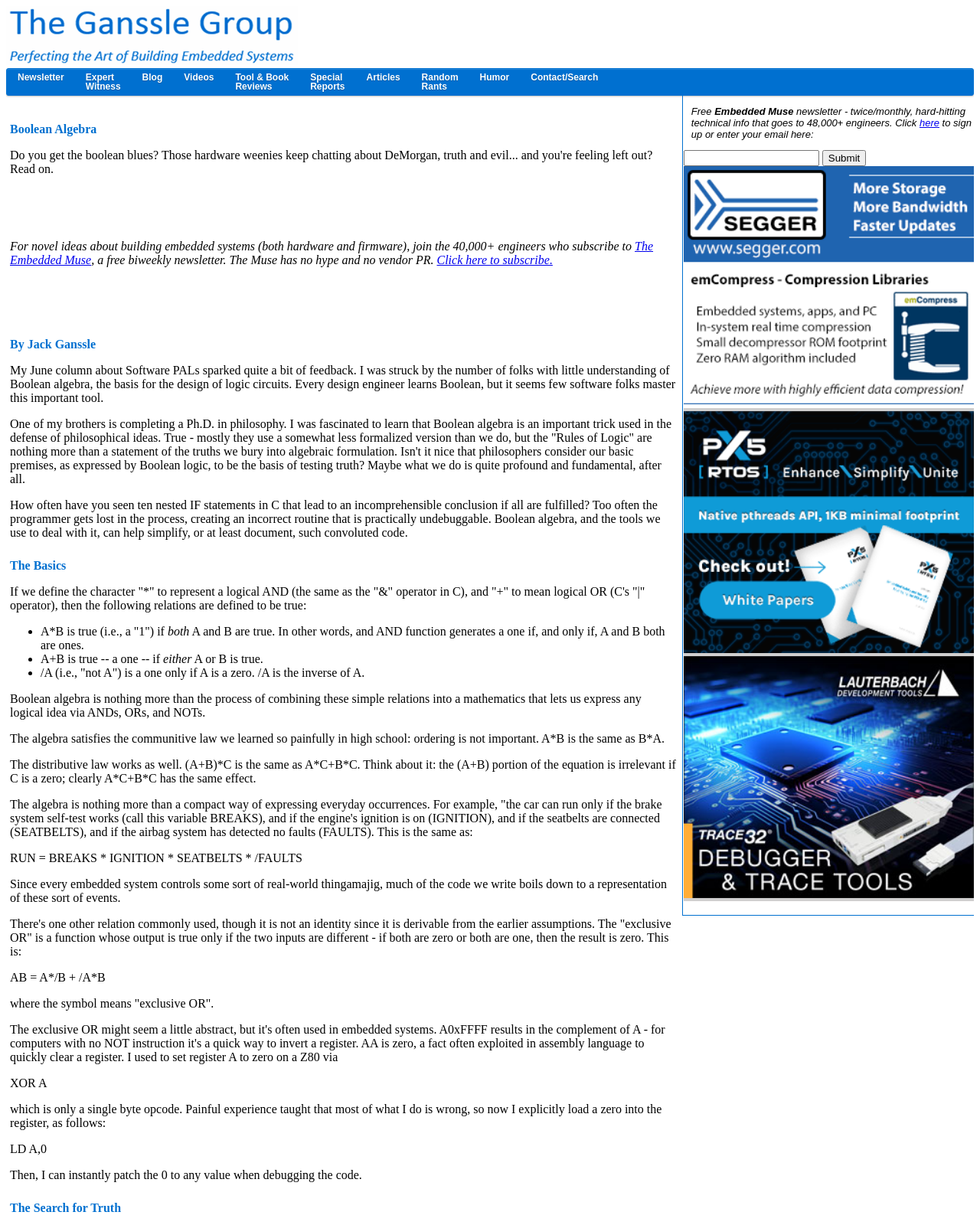Find the bounding box of the element with the following description: "Videos". The coordinates must be four float numbers between 0 and 1, formatted as [left, top, right, bottom].

[0.177, 0.056, 0.229, 0.07]